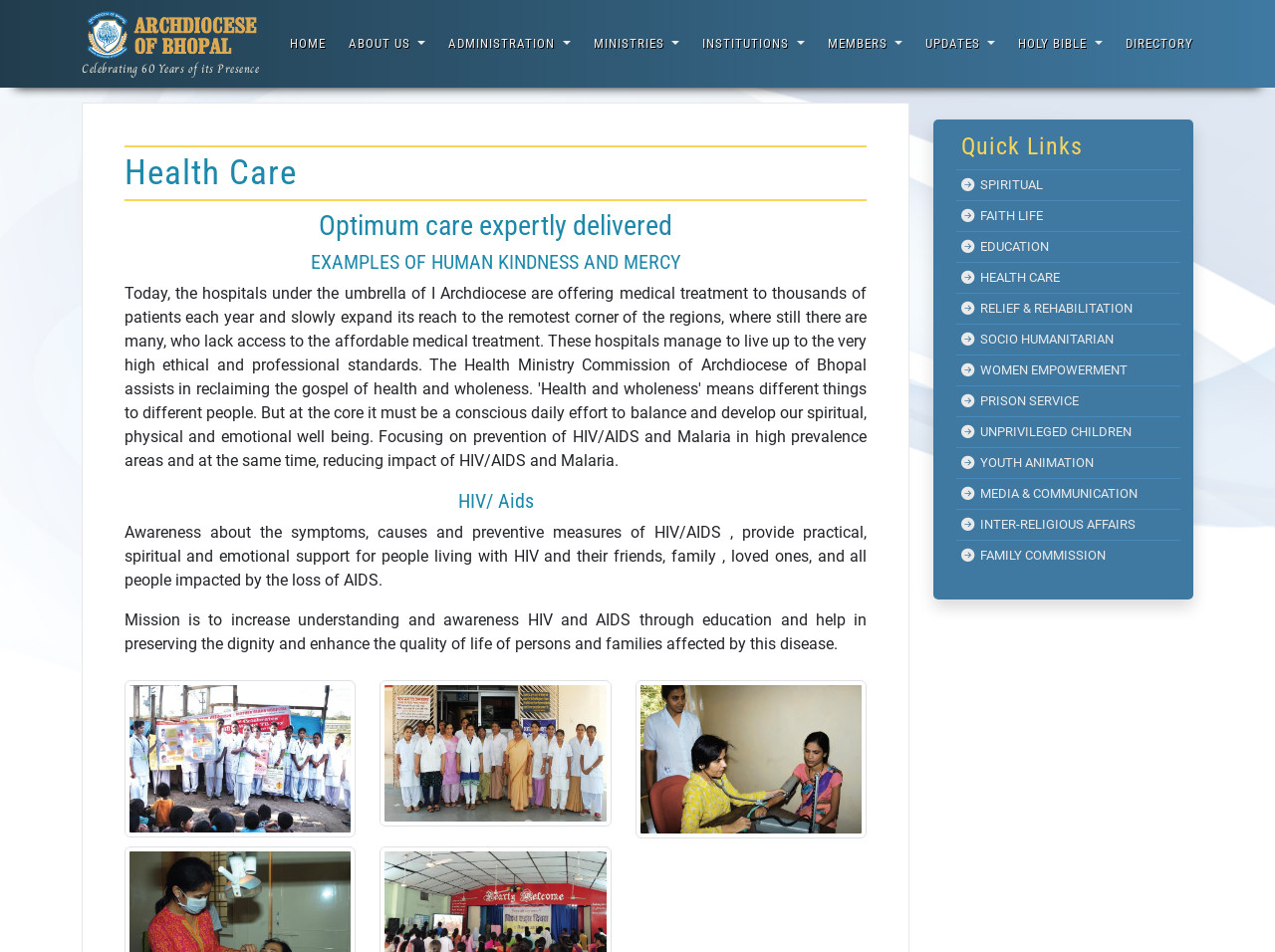Identify the bounding box coordinates of the region that should be clicked to execute the following instruction: "Read about 'What is the Cost of Drafting Services in Perth?'".

None